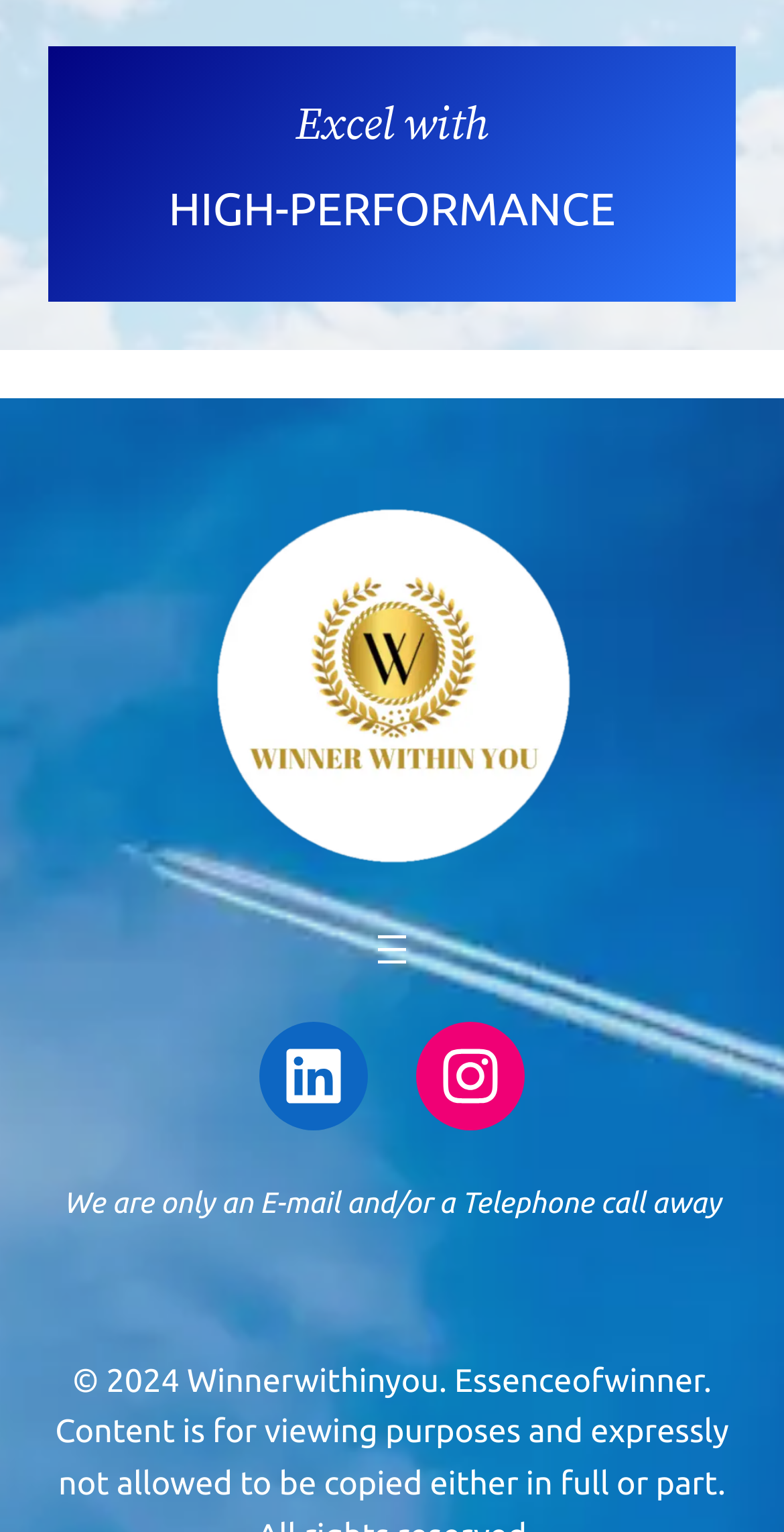Provide your answer to the question using just one word or phrase: What social media platforms are linked?

LinkedIn and Instagram